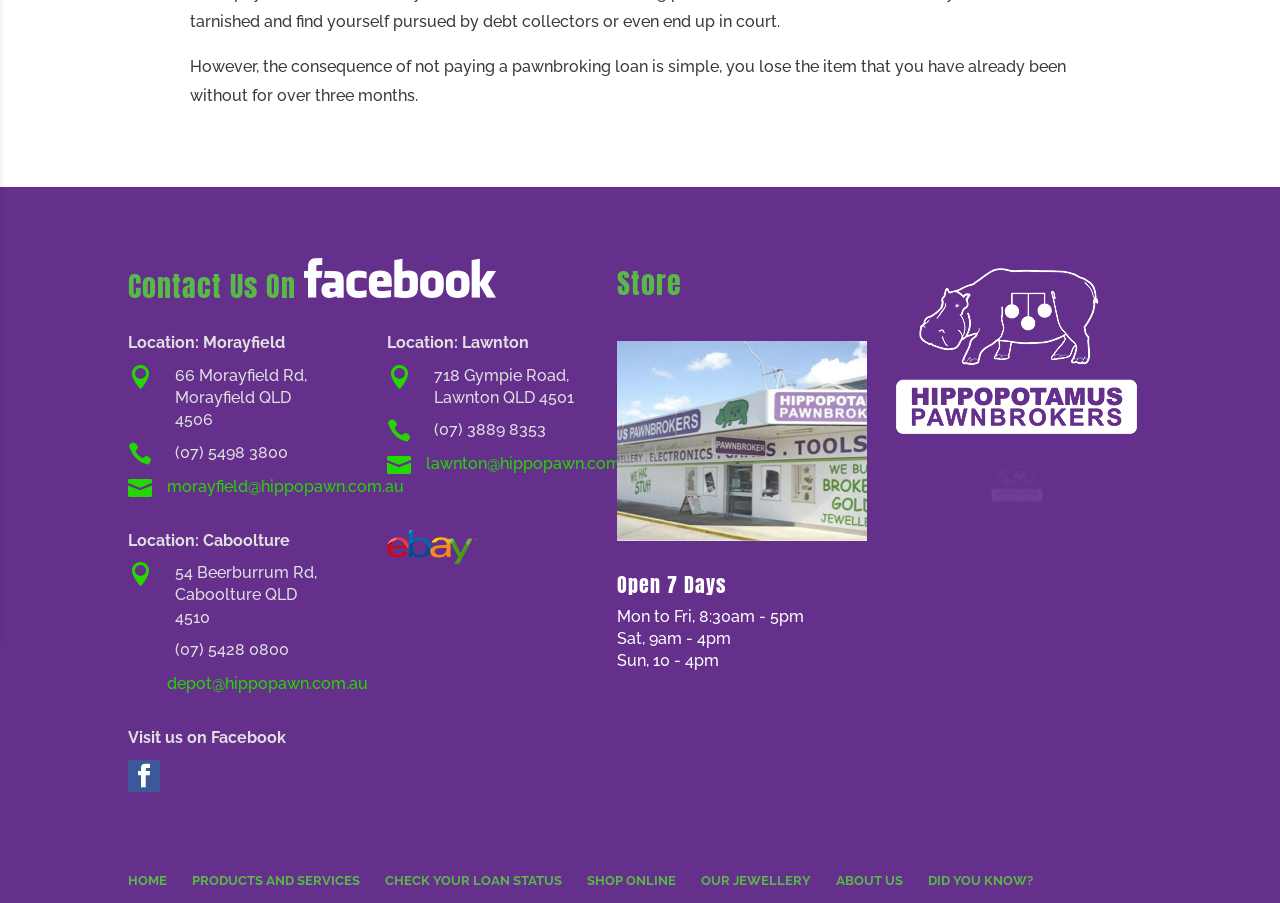Provide the bounding box coordinates, formatted as (top-left x, top-left y, bottom-right x, bottom-right y), with all values being floating point numbers between 0 and 1. Identify the bounding box of the UI element that matches the description: lawnton@hippopawn.com.au

[0.333, 0.503, 0.502, 0.524]